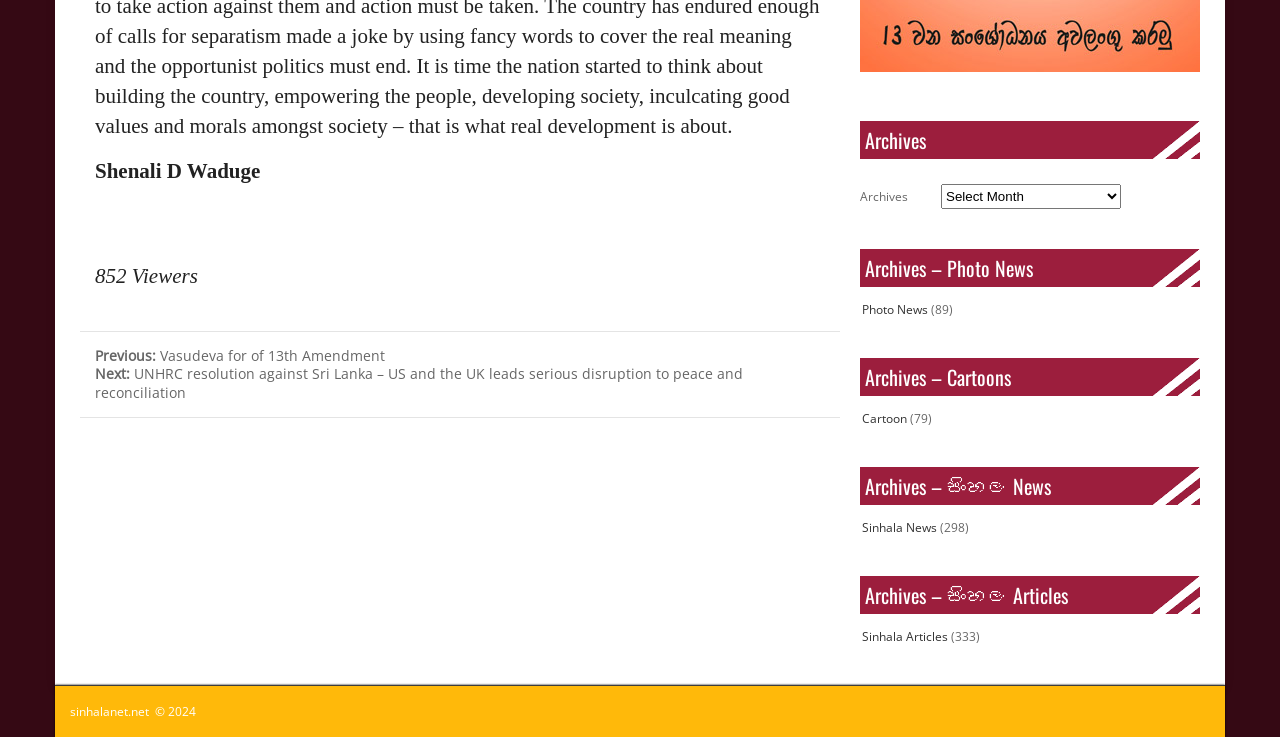Provide your answer to the question using just one word or phrase: What is the name of the author?

Shenali D Waduge